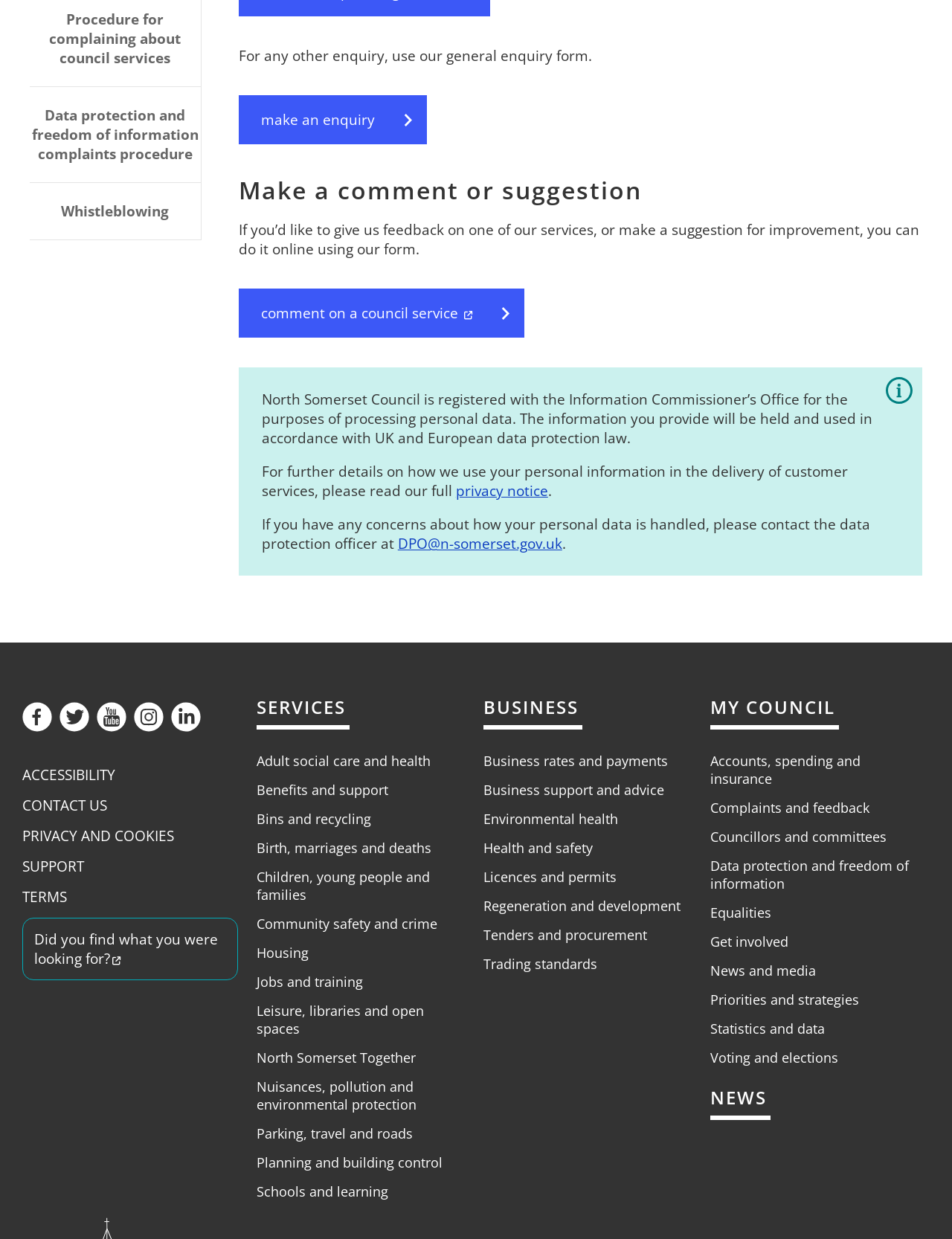Provide a brief response to the question below using a single word or phrase: 
How can you contact the data protection officer?

DPO@n-somerset.gov.uk